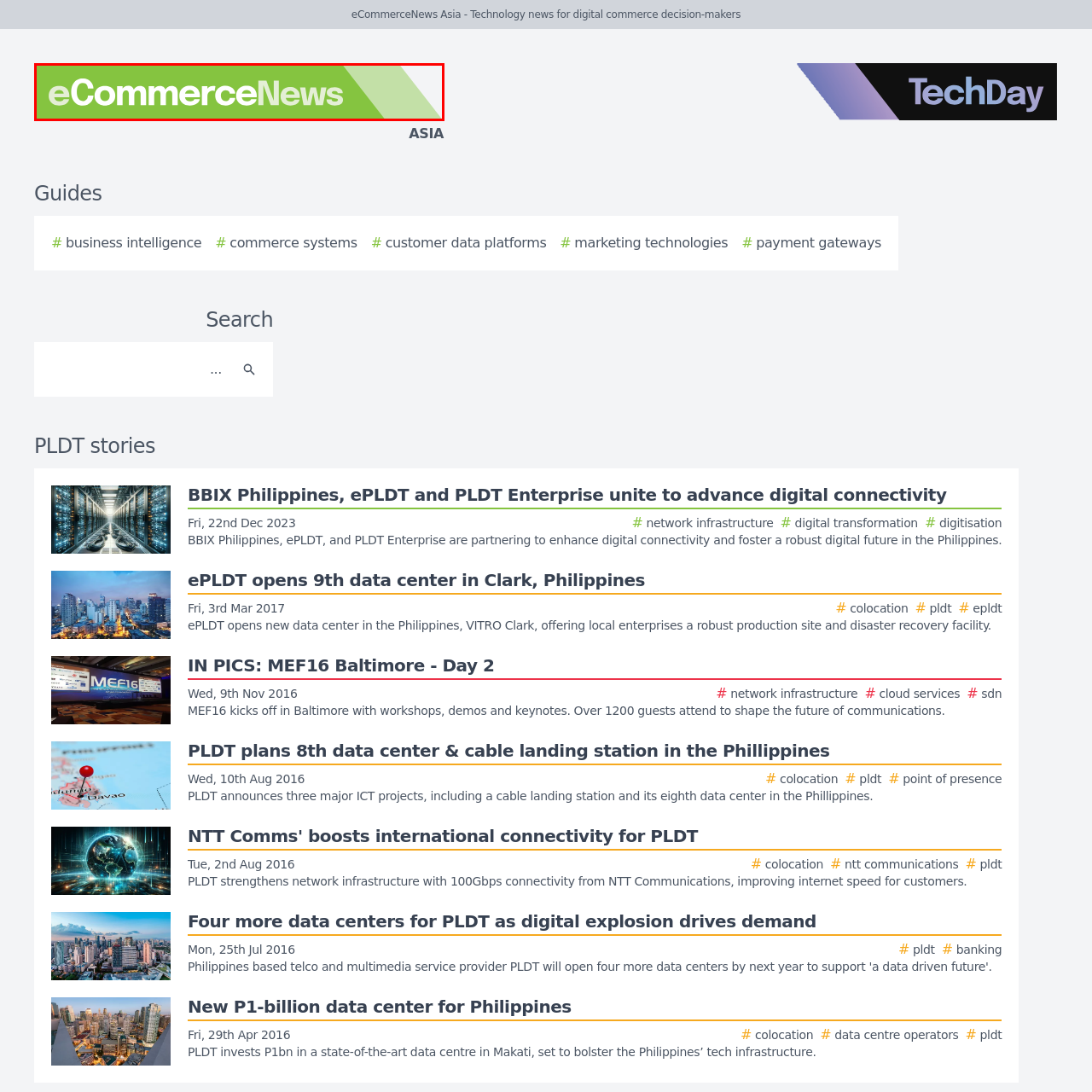Explain in detail what is depicted in the image within the red-bordered box.

The image showcases the vibrant logo of "eCommerceNews Asia," presented on a bright green background. The logo features the name "eCommerceNews" prominently in a modern font, embodying the essence of digital commerce and technology news. This branding represents a platform dedicated to delivering insights and updates for decision-makers in the digital commerce sector across Asia. The logo's color scheme and design elements emphasize innovation and connectivity, mirroring the dynamic nature of the e-commerce industry it serves.